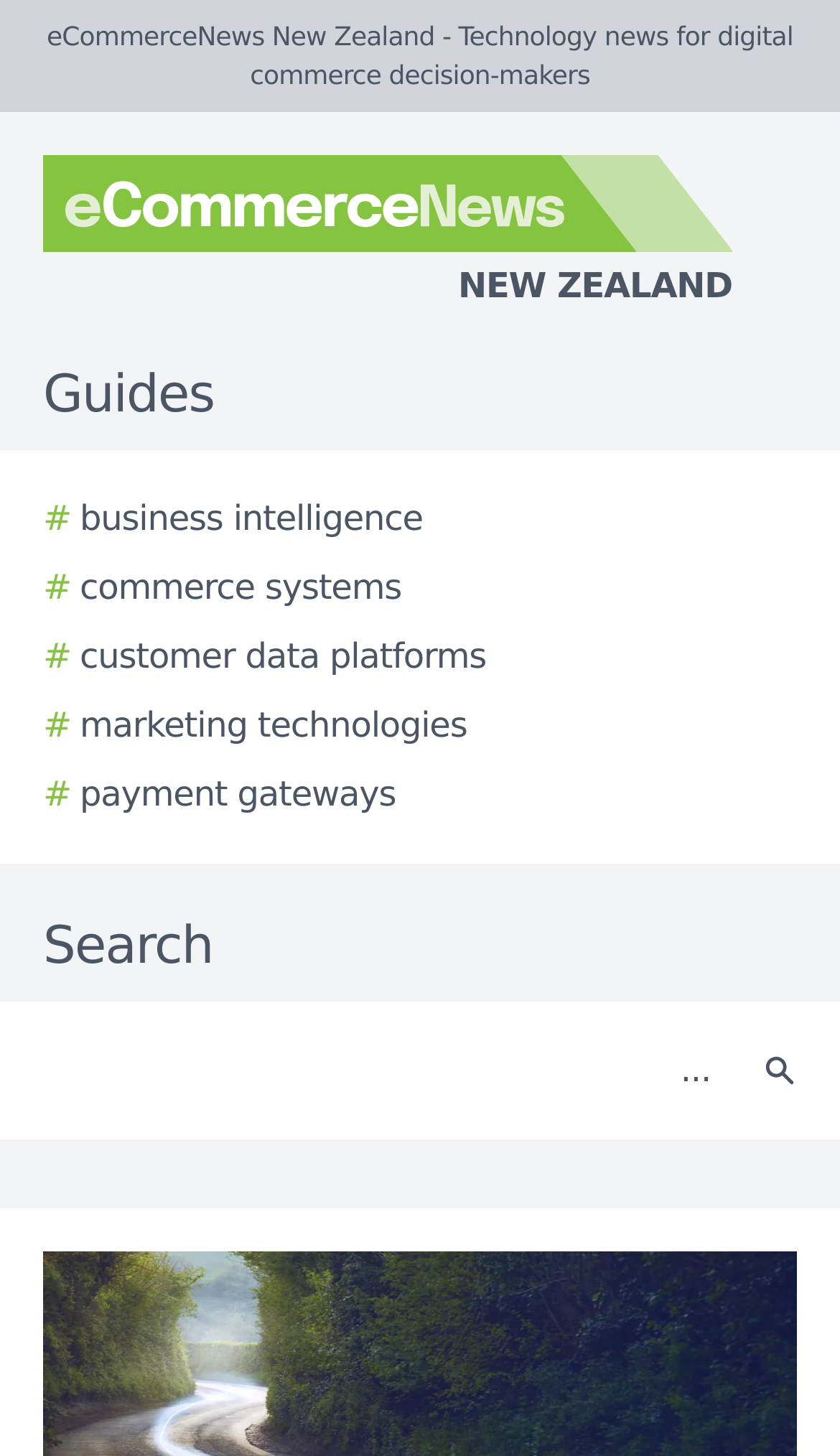How many elements are in the top navigation bar?
From the image, respond using a single word or phrase.

7